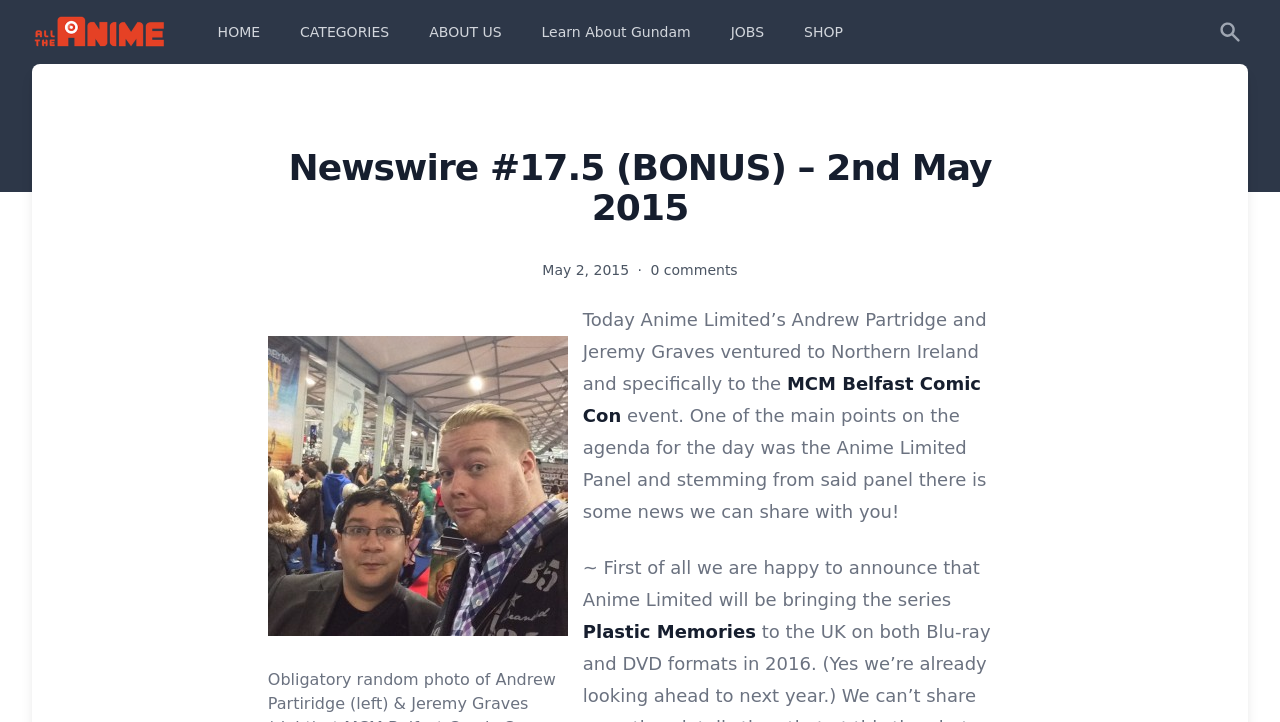Please find and report the bounding box coordinates of the element to click in order to perform the following action: "Search for something". The coordinates should be expressed as four float numbers between 0 and 1, in the format [left, top, right, bottom].

[0.947, 0.019, 0.975, 0.069]